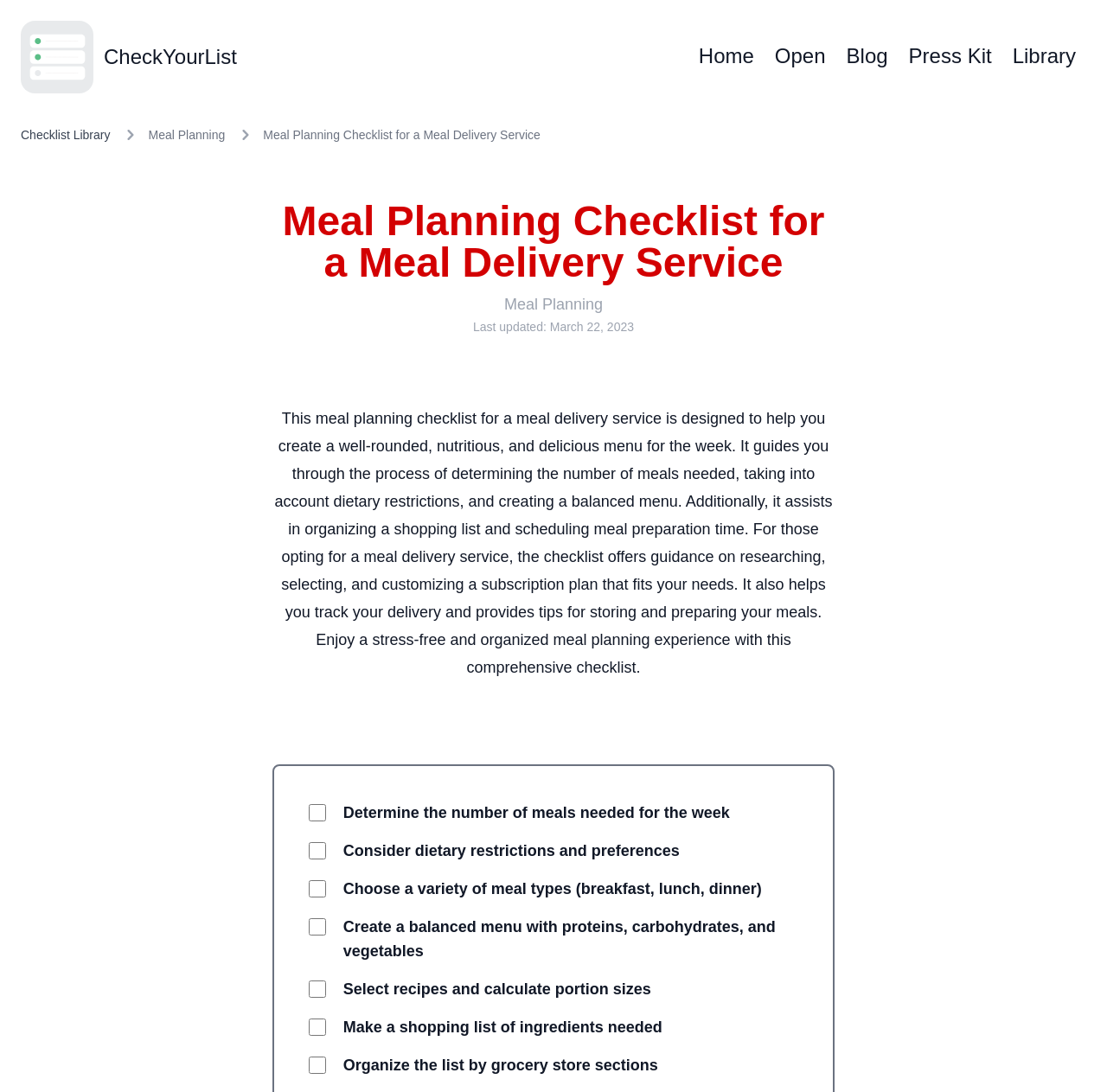Please identify the bounding box coordinates for the region that you need to click to follow this instruction: "Click the Blog link".

[0.765, 0.039, 0.802, 0.066]